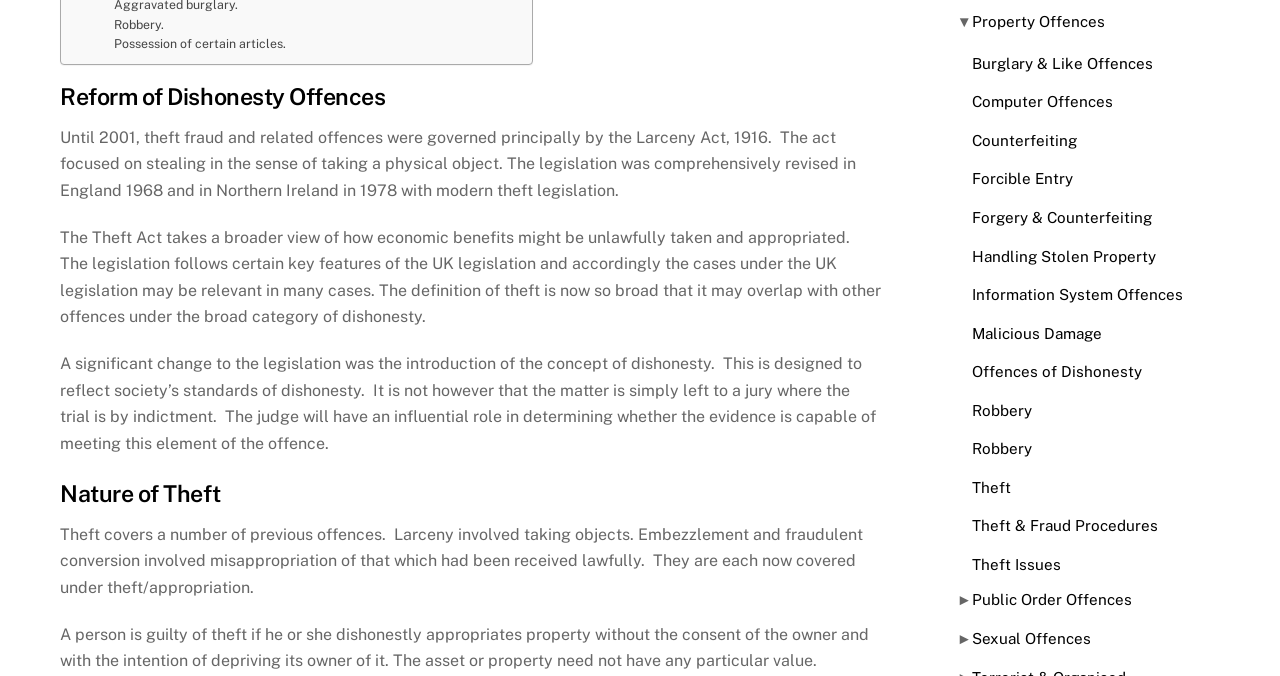Determine the bounding box coordinates for the UI element matching this description: "parent_node: internet isgmax.com name="sa" value="Search"".

None